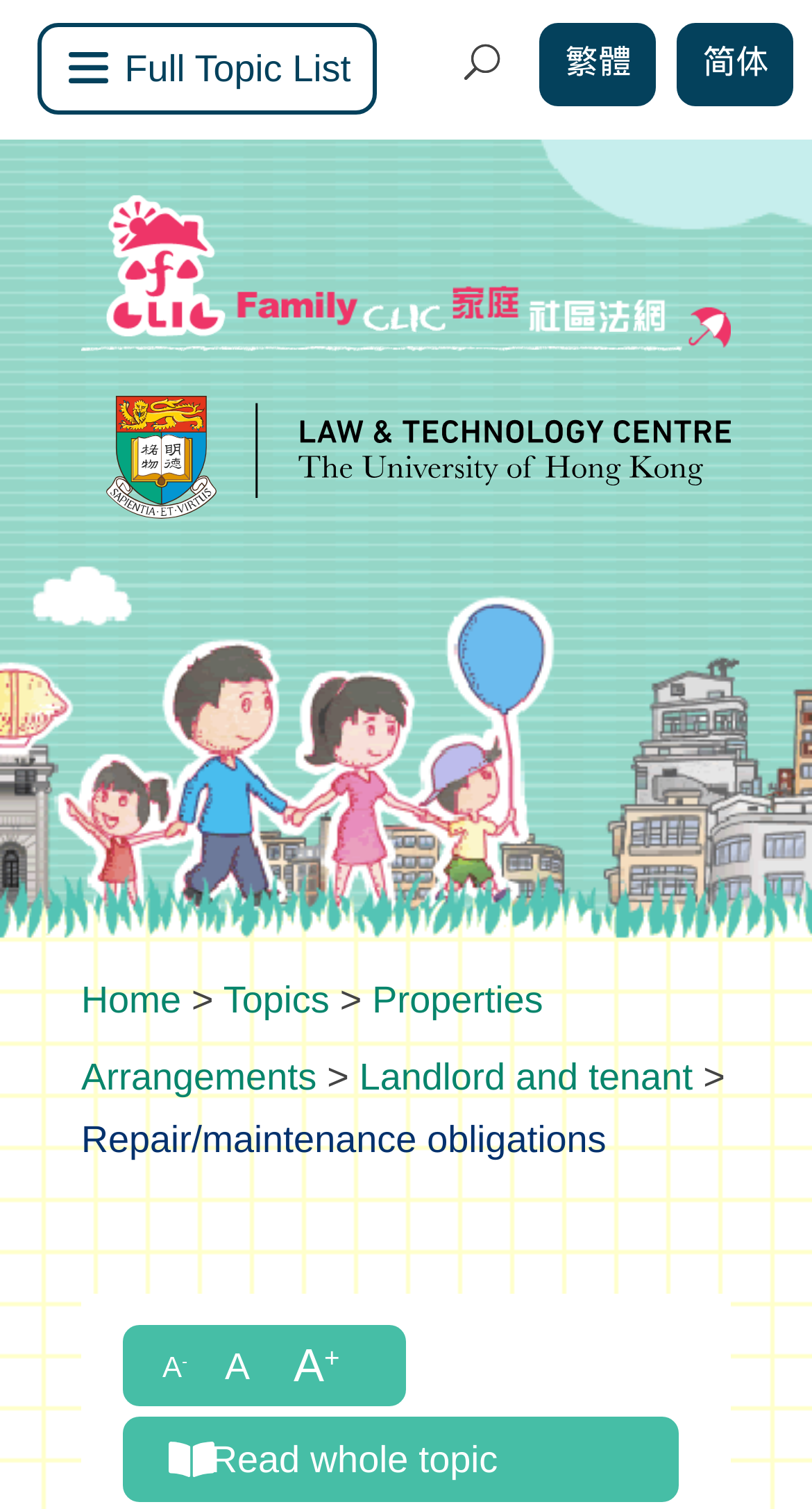What is the main heading of this webpage? Please extract and provide it.

VII. Repair/maintenance obligations